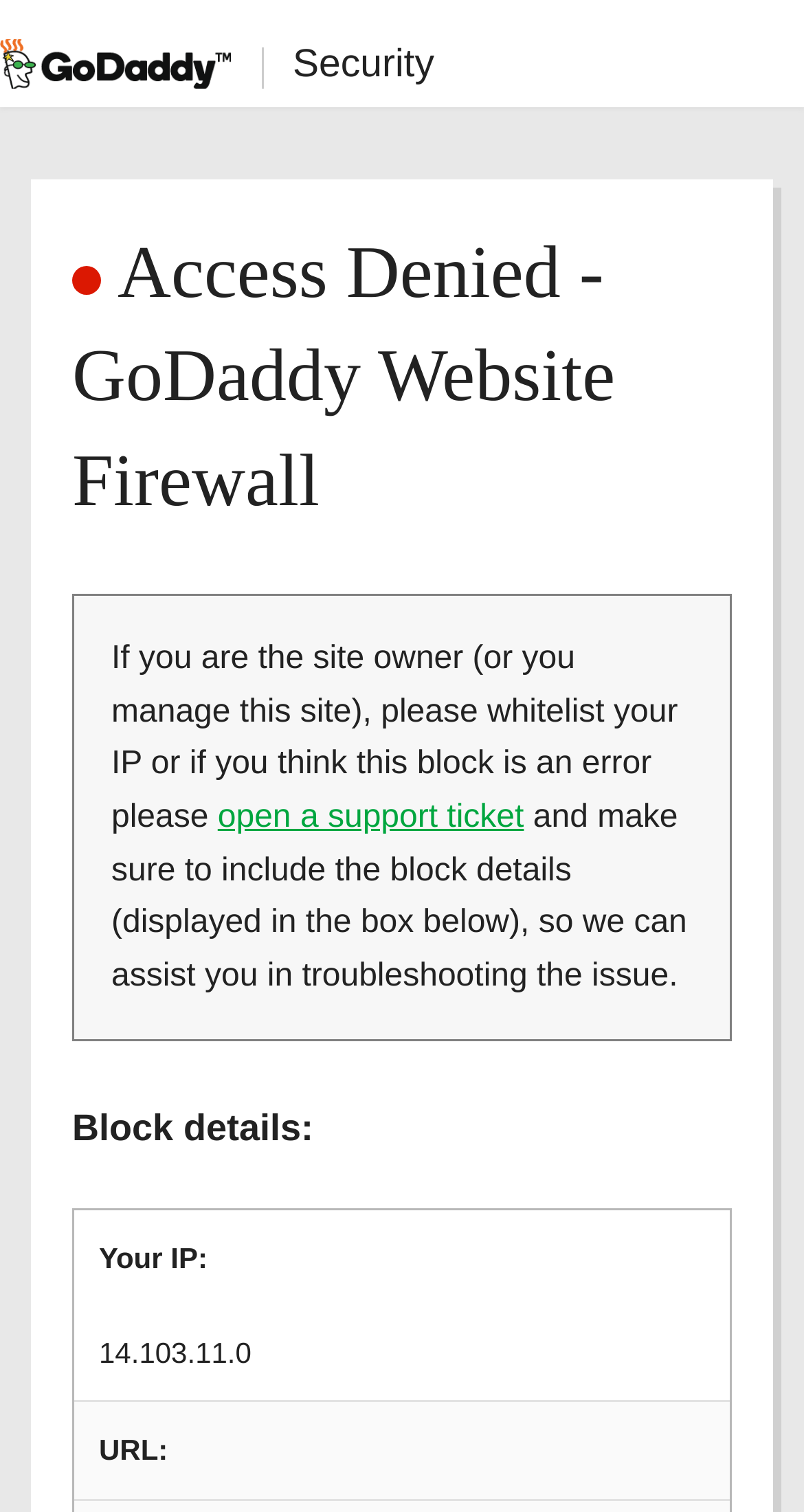What is the role of the GoDaddy Website Firewall?
Provide an in-depth answer to the question, covering all aspects.

Based on the webpage content, it appears that the GoDaddy Website Firewall is responsible for blocking suspicious access to websites. It is likely that the firewall is configured to block access from certain IP addresses or URLs that are deemed to be malicious or suspicious.